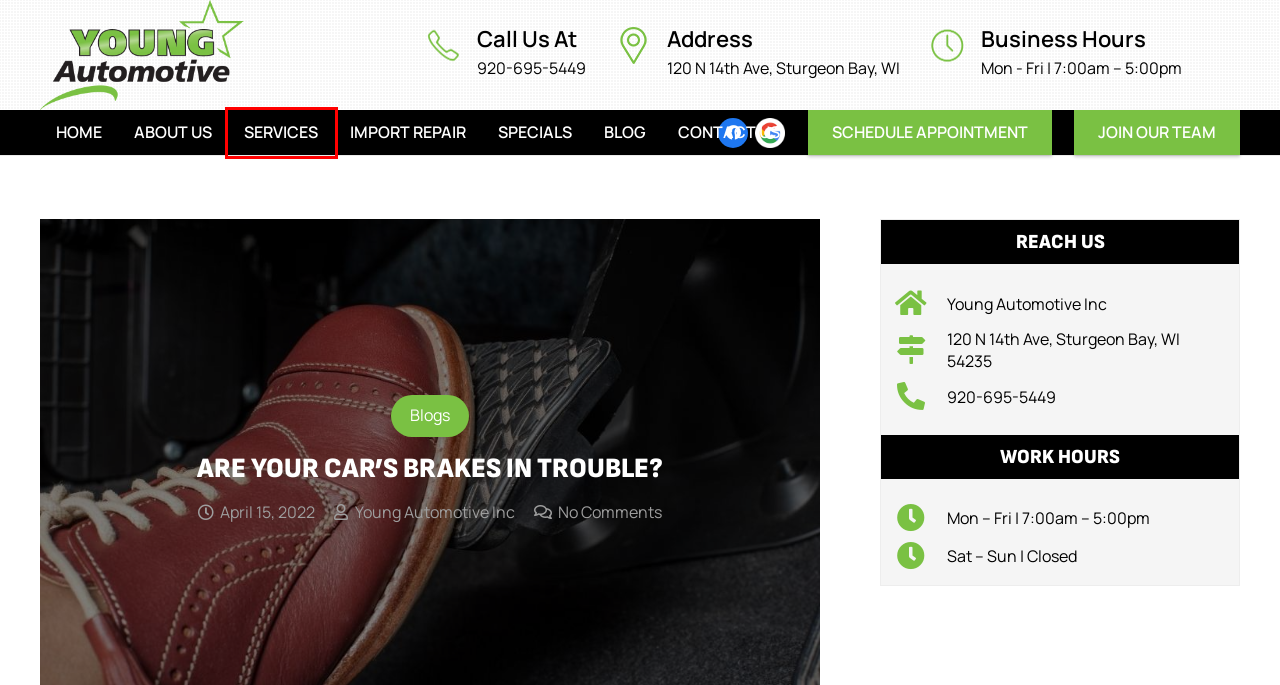You are provided with a screenshot of a webpage that has a red bounding box highlighting a UI element. Choose the most accurate webpage description that matches the new webpage after clicking the highlighted element. Here are your choices:
A. Specials - Mechanic Near Me - Auto Repair - Oil Changes - Brake Repair
B. About Us - Mechanic Near Me - Brake Repair - Oil Change Near Me
C. Blog - Young Automotive Inc
D. Blogs Archives - Young Automotive Inc
E. Auto Repair Sturgeon Bay - Brake Repair - Oil Changes
F. Leads Near Me - Auto Repair Marketing - High Gear Conference
G. Contact Us - Young Automotive - Sturgeon Bay, WI - Mechanic Near Me
H. Services - Young Automotive Inc

H